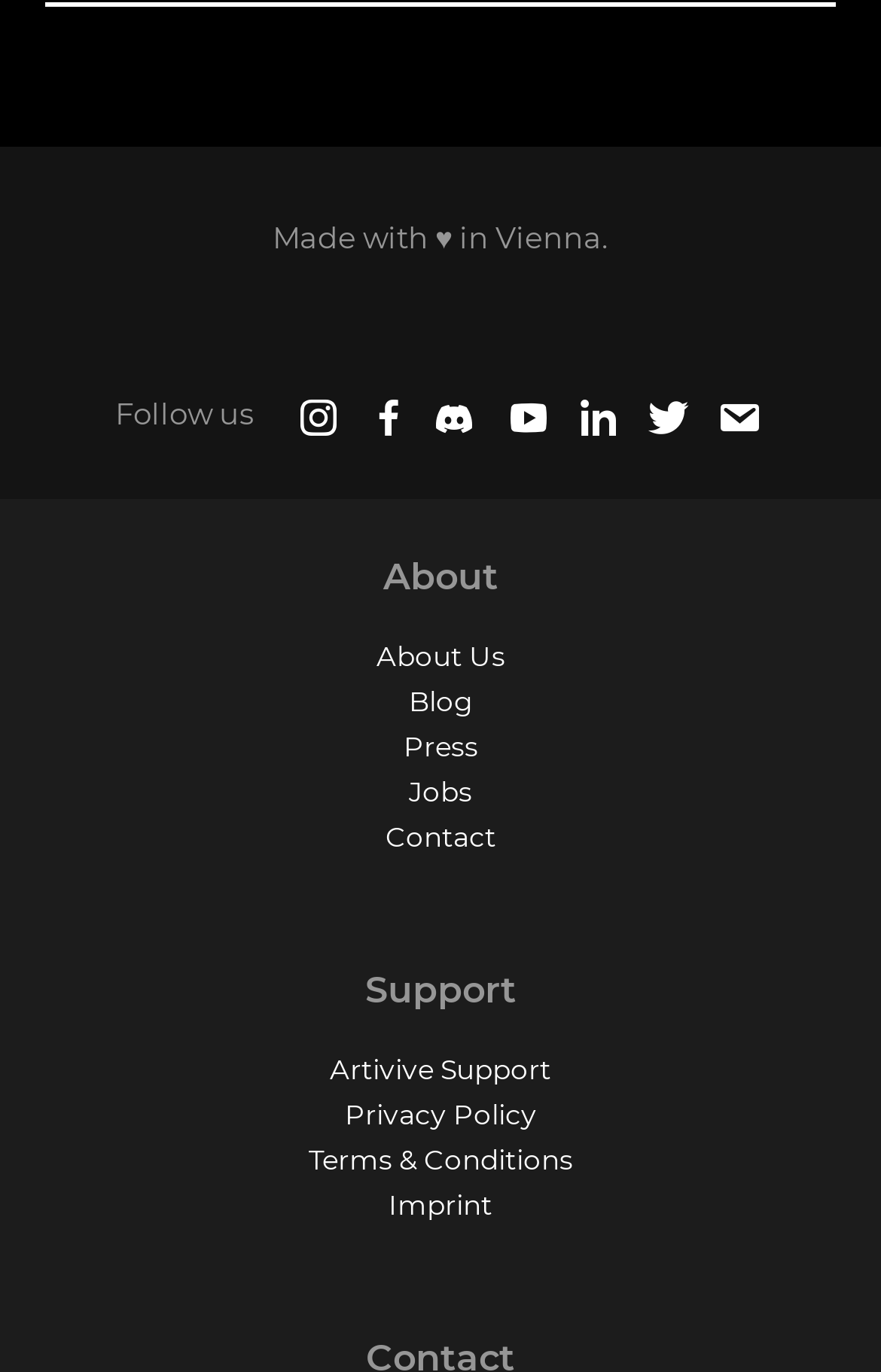Please locate the clickable area by providing the bounding box coordinates to follow this instruction: "Follow us on social media".

[0.131, 0.286, 0.287, 0.314]